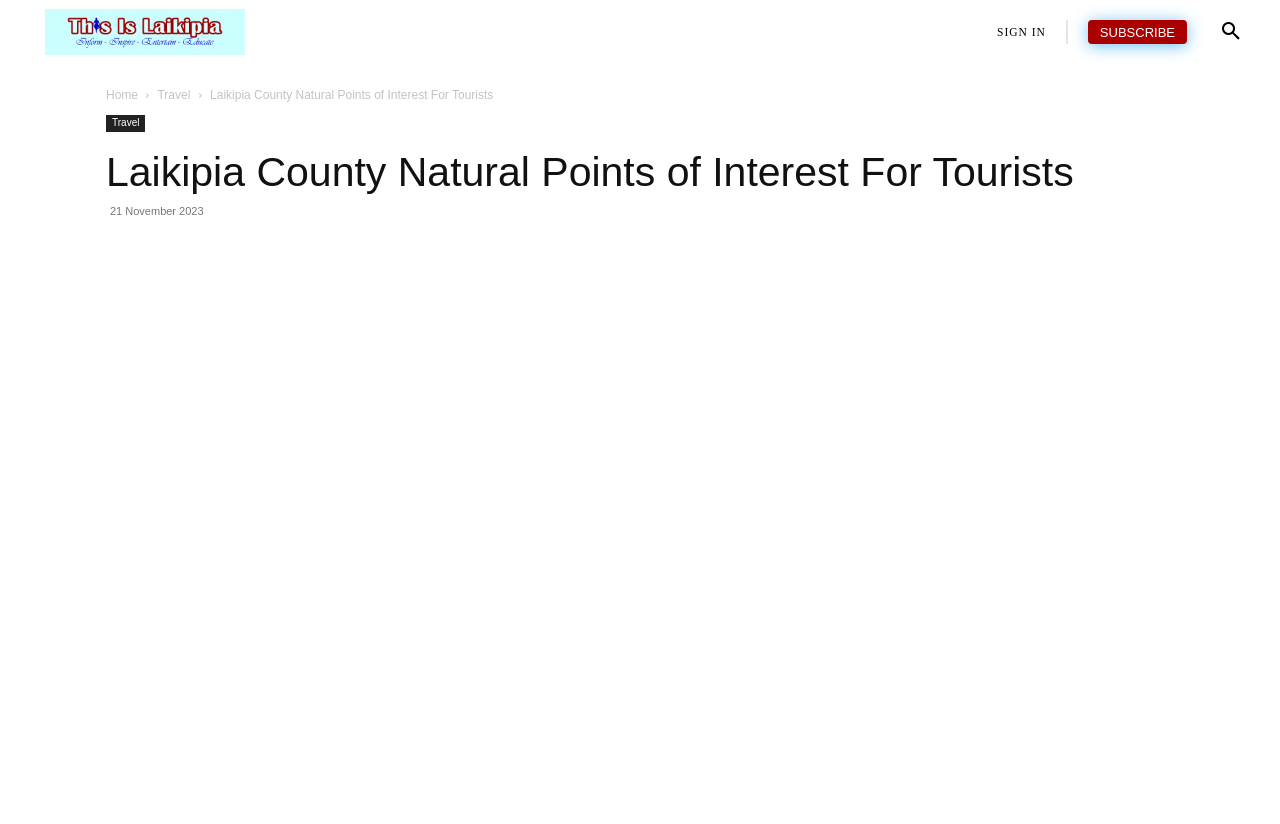Identify the bounding box coordinates for the UI element mentioned here: "SIGN IN". Provide the coordinates as four float values between 0 and 1, i.e., [left, top, right, bottom].

[0.779, 0.031, 0.817, 0.048]